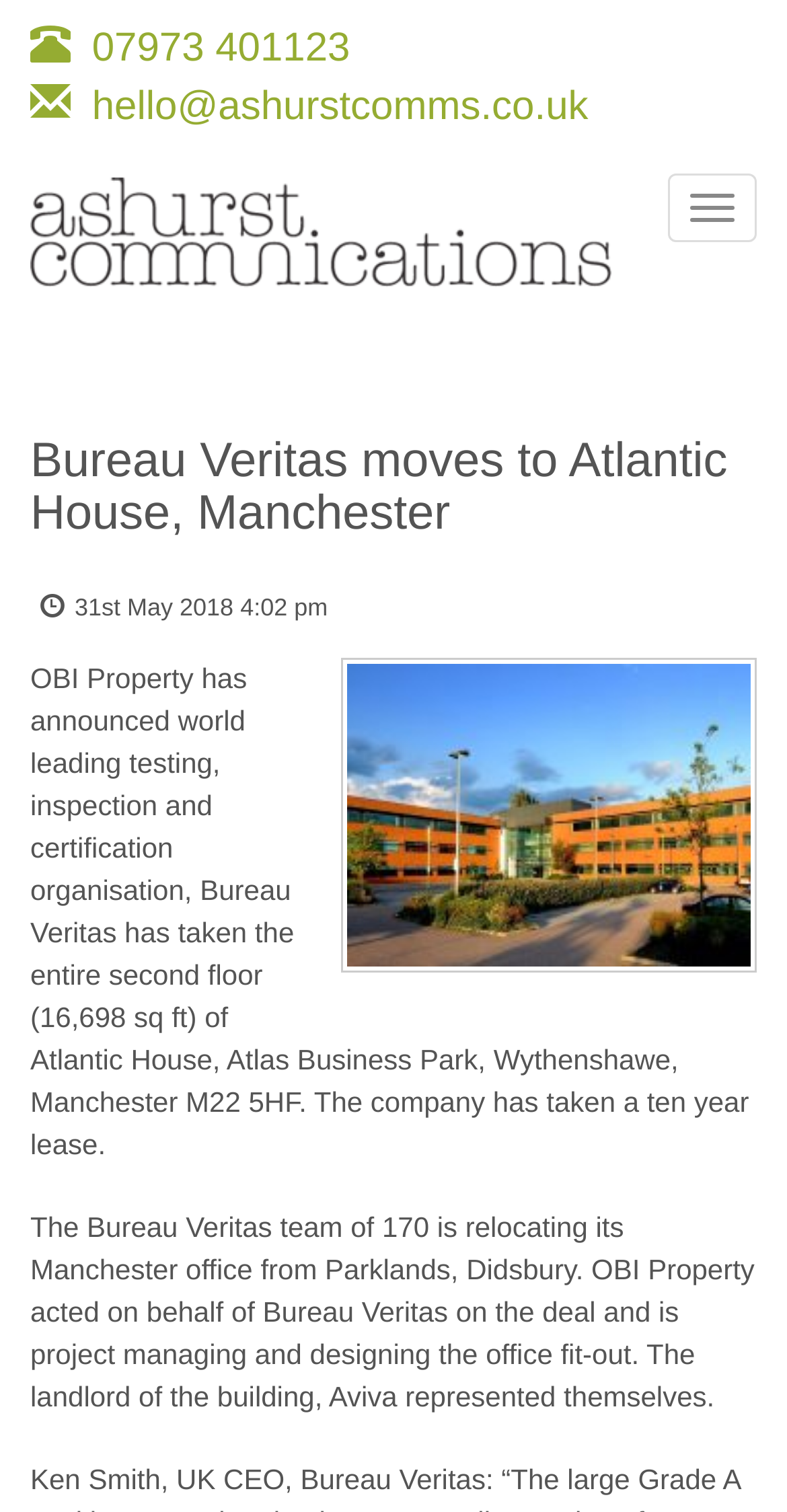Illustrate the webpage thoroughly, mentioning all important details.

The webpage appears to be a news article or press release about Bureau Veritas moving to Atlantic House in Manchester. At the top right corner, there is a section with contact information, including a telephone number and an email address. Below this section, there is a navigation button to toggle the navigation menu.

On the top left corner, there is a logo of Ashurst Communications, which is an image with a link to the logo. Next to the logo, there is a heading that reads "Bureau Veritas moves to Atlantic House, Manchester".

Below the heading, there is a timestamp indicating that the article was published on May 31st, 2018, at 4:02 pm. To the right of the timestamp, there is a large image related to the article, taking up about half of the page width.

The main content of the article is divided into two paragraphs. The first paragraph describes Bureau Veritas taking the entire second floor of Atlantic House, with details about the lease and location. The second paragraph provides more information about the relocation of the Bureau Veritas team and the parties involved in the deal.

Overall, the webpage has a simple layout with a clear structure, making it easy to read and understand the content.